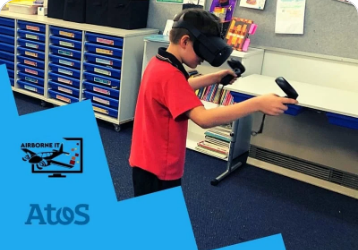What region of Western Australia is the initiative focused on?
From the details in the image, provide a complete and detailed answer to the question.

The initiative appears to focus on providing VR workshops to schools in the wheatbelt region of Western Australia, aimed at enriching students' learning in subjects like STEM and Indigenous arts.